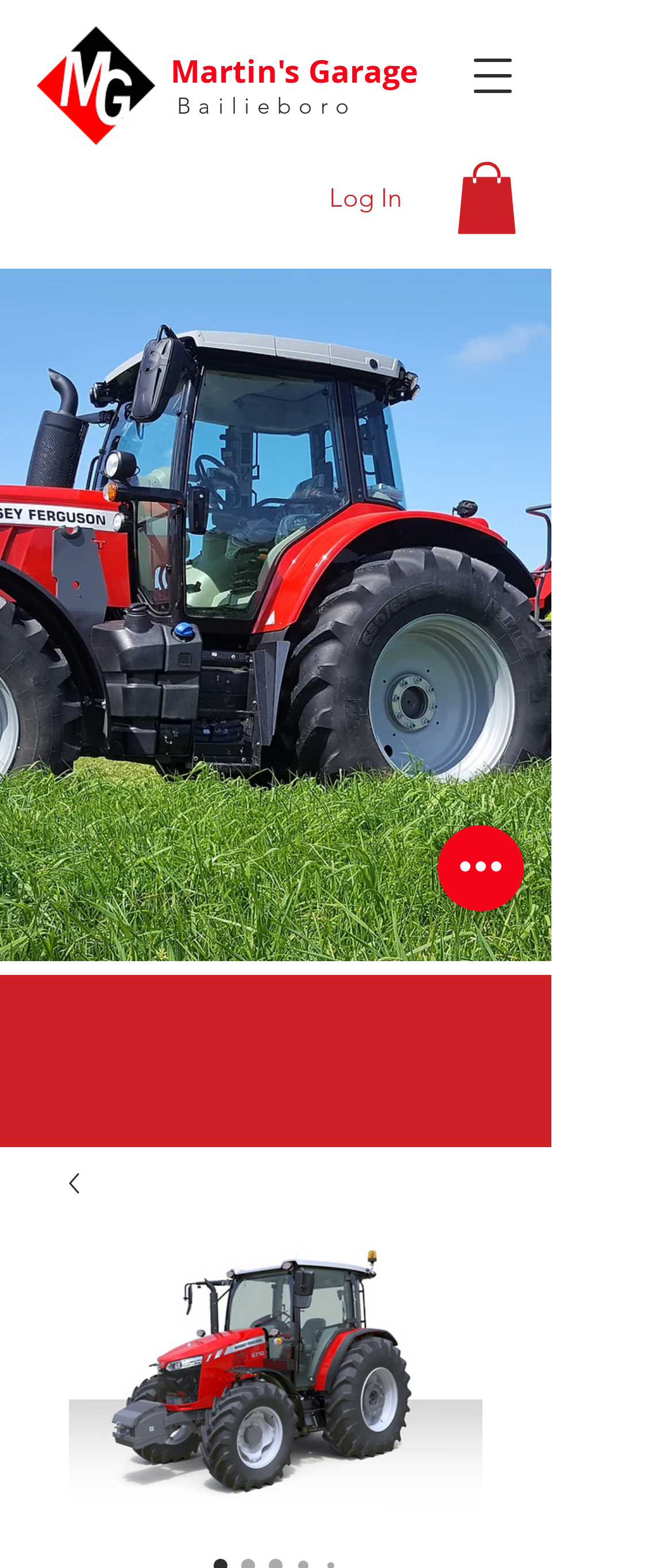What is the horsepower range of the tractor?
Give a detailed explanation using the information visible in the image.

The horsepower range of the tractor can be found in the image description 'New Massey Ferguson 5700 | 100-110 HP' which is located in the navigation menu.